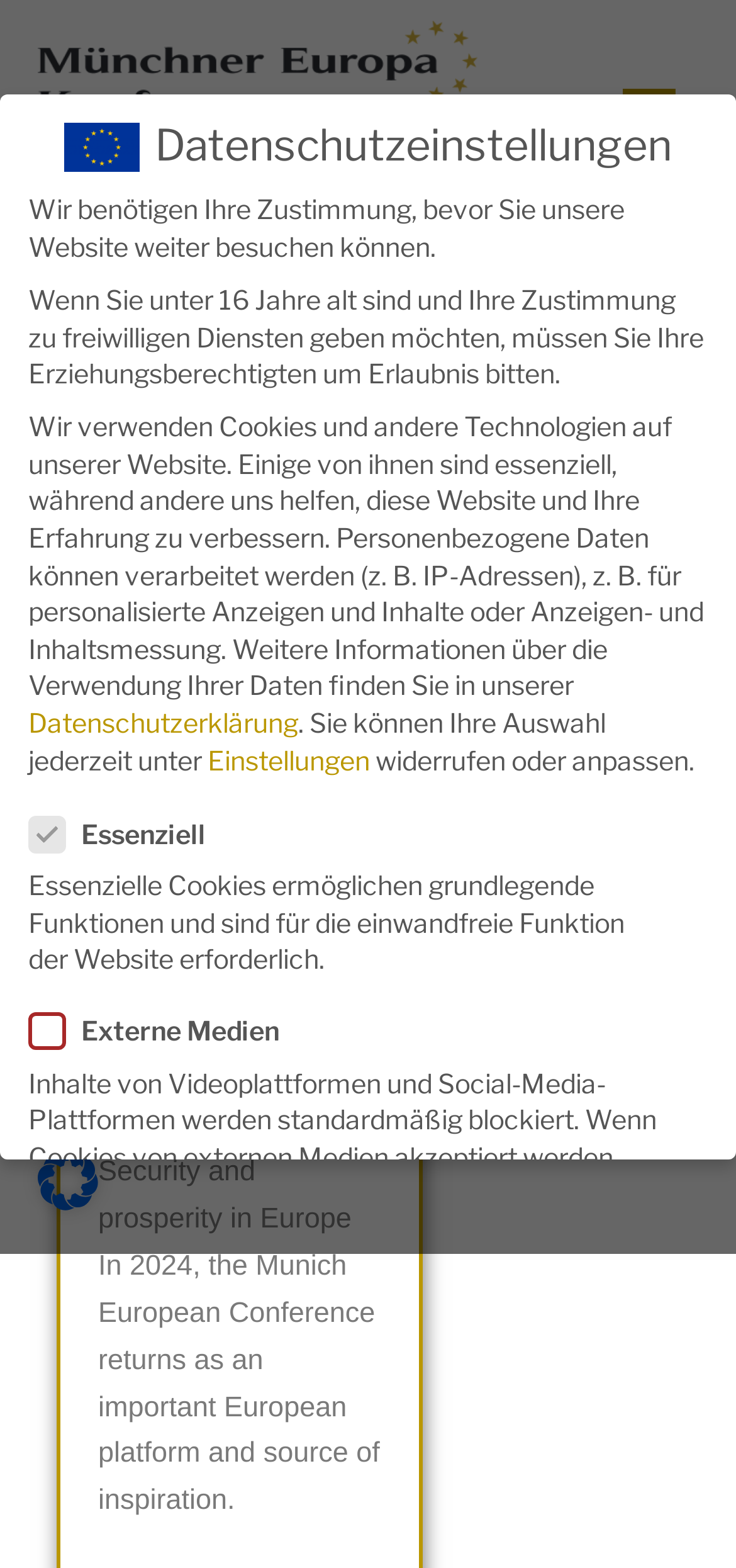Create an elaborate caption for the webpage.

The webpage is about the Münchner Europakonferenz, or Munich European Conference. At the top, there is a link and an icon on the right side. Below them, there is a figure with a caption "The European Flag". 

To the right of the figure, there is a heading "Eighth Munich European Conference" followed by three lines of text: "February 15th, 2024", "Security and prosperity", and "in Europe". These lines are stacked on top of each other. 

Below these lines, there is a paragraph of text that starts with "Security and prosperity in Europe" and continues to describe the conference. 

On the bottom left, there is a section titled "Datenschutzeinstellungen" (Data Protection Settings) with a heading and several paragraphs of text. This section is divided into subsections, including "Essenziell" (Essential) and "Externe Medien" (External Media), each with a checkbox and a description. 

There are two buttons at the bottom of this section: "Alle akzeptieren" (Accept All) and "Speichern" (Save), with the latter being focused. 

On the top right, there is a link "Open Cookie Preferences" and an image above it.